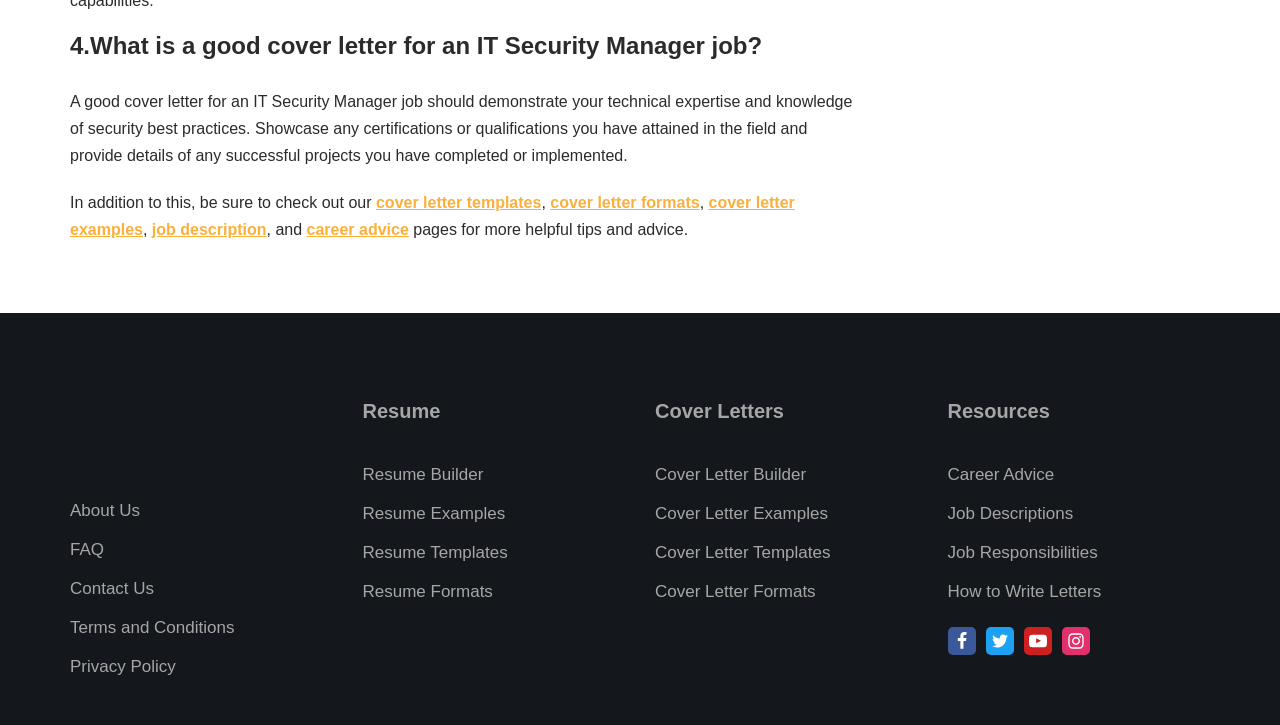Please identify the bounding box coordinates of the element's region that I should click in order to complete the following instruction: "Visit the 'Resume Builder' page". The bounding box coordinates consist of four float numbers between 0 and 1, i.e., [left, top, right, bottom].

[0.283, 0.642, 0.378, 0.668]